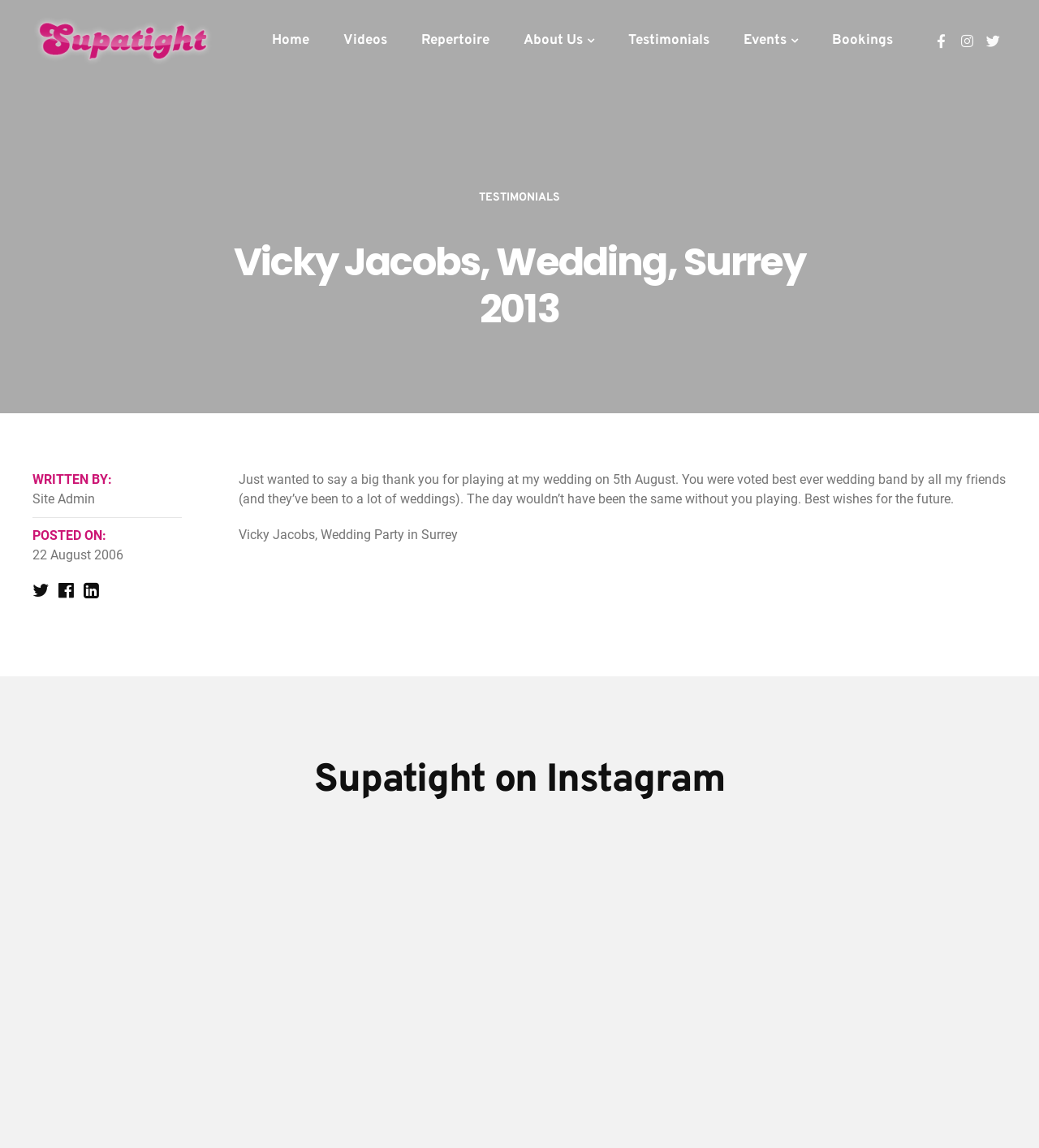Locate the bounding box coordinates of the clickable region necessary to complete the following instruction: "go to homepage". Provide the coordinates in the format of four float numbers between 0 and 1, i.e., [left, top, right, bottom].

None